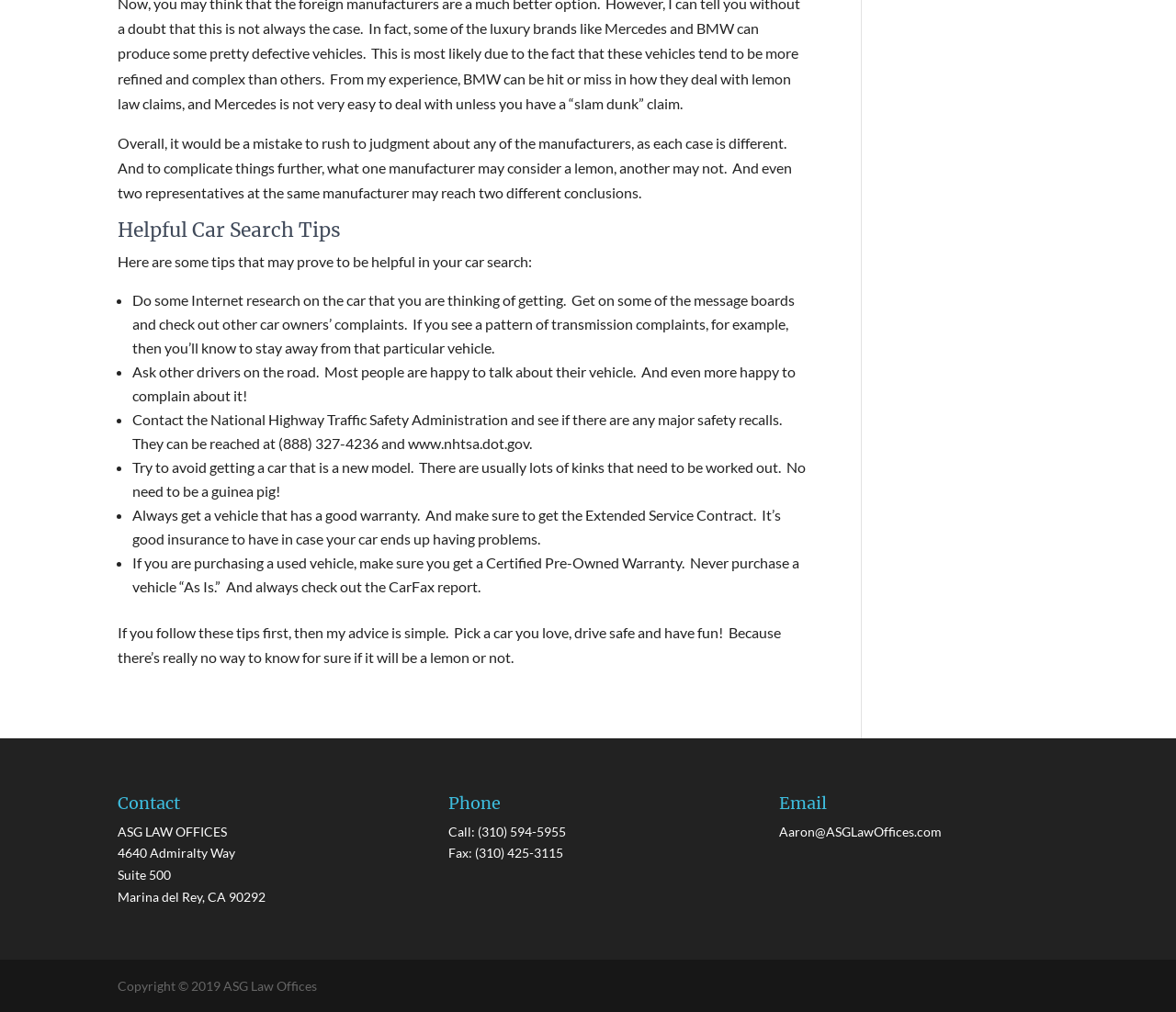How many tips are provided for car search?
Please give a detailed answer to the question using the information shown in the image.

There are 6 tips provided for car search, which are listed in bullet points and include researching the car online, asking other drivers, checking for safety recalls, avoiding new models, getting a good warranty, and purchasing a certified pre-owned vehicle.